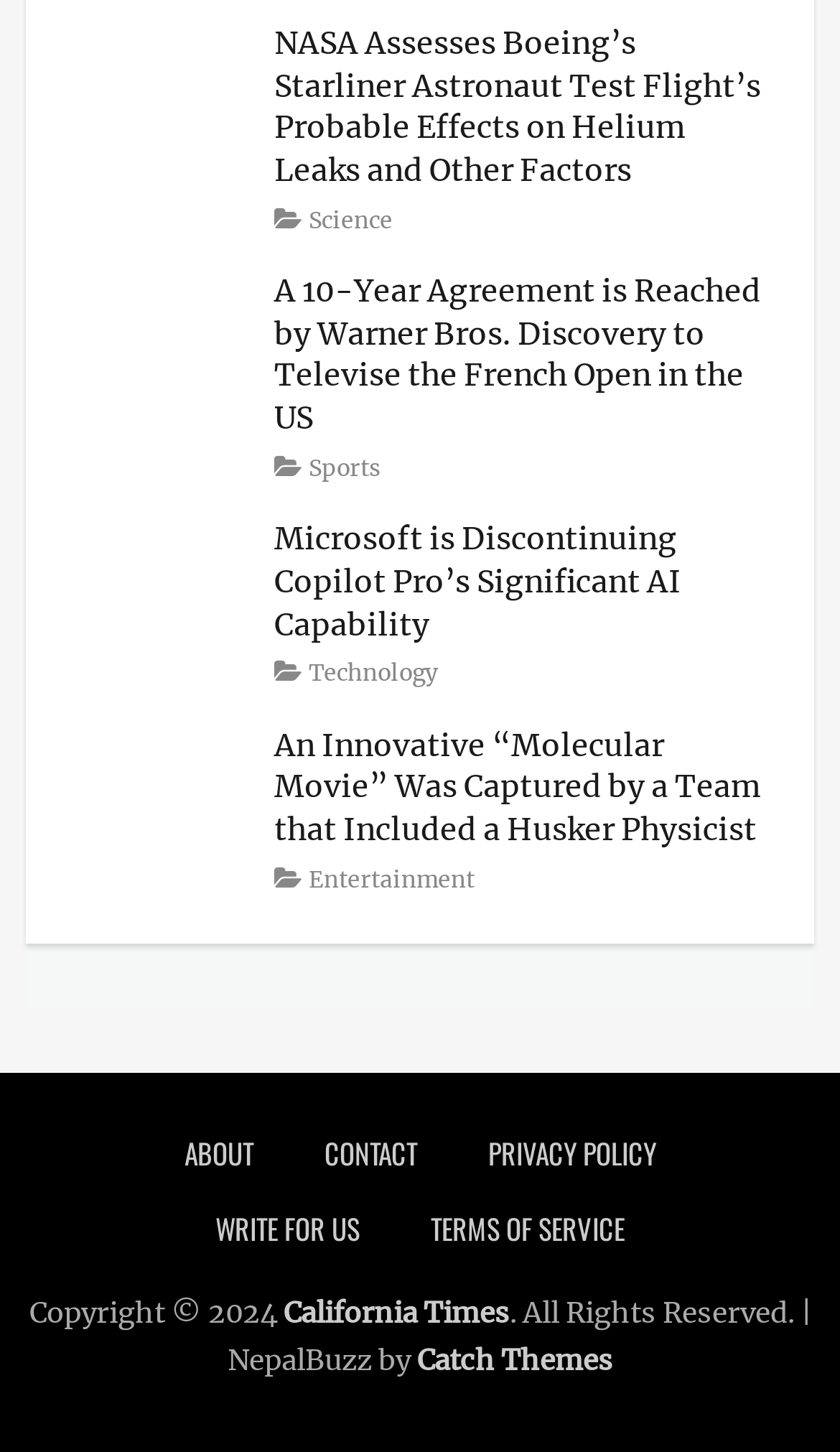Identify the bounding box coordinates of the clickable region to carry out the given instruction: "Click on the category 'Science'".

[0.327, 0.142, 0.468, 0.161]